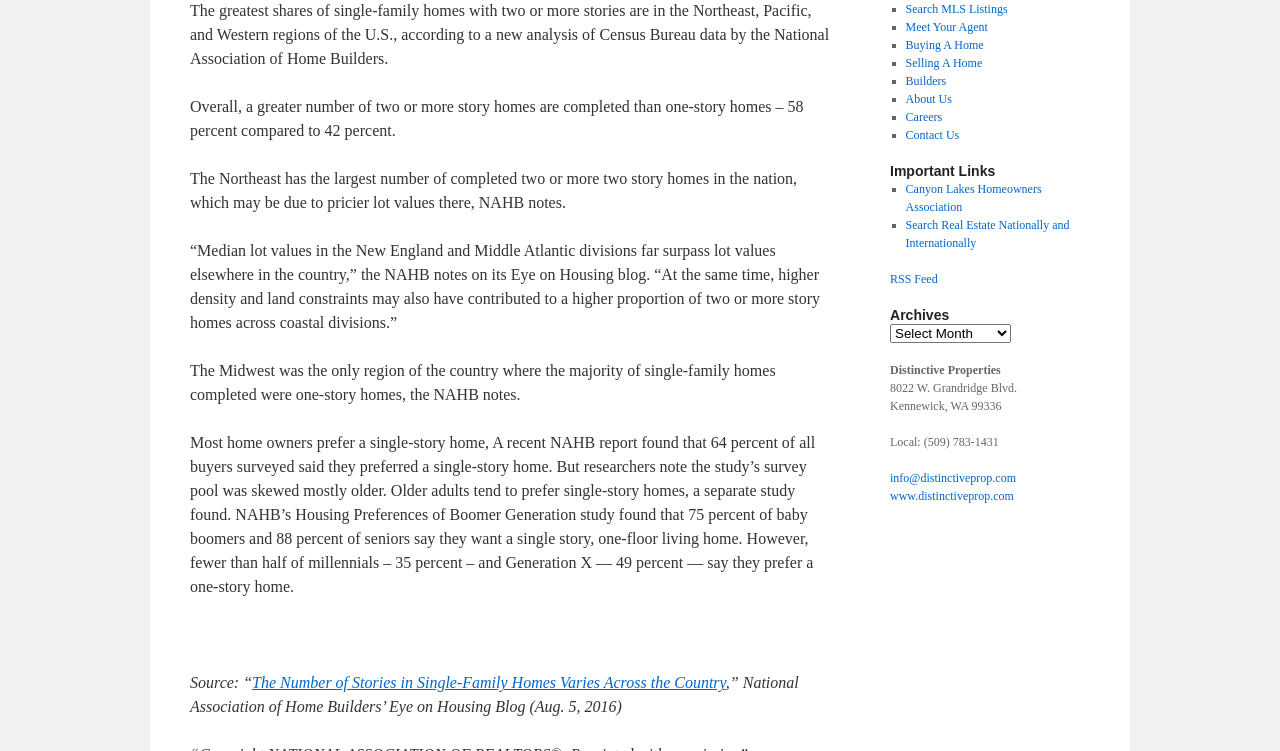Using the provided element description: "Canyon Lakes Homeowners Association", determine the bounding box coordinates of the corresponding UI element in the screenshot.

[0.707, 0.242, 0.814, 0.285]